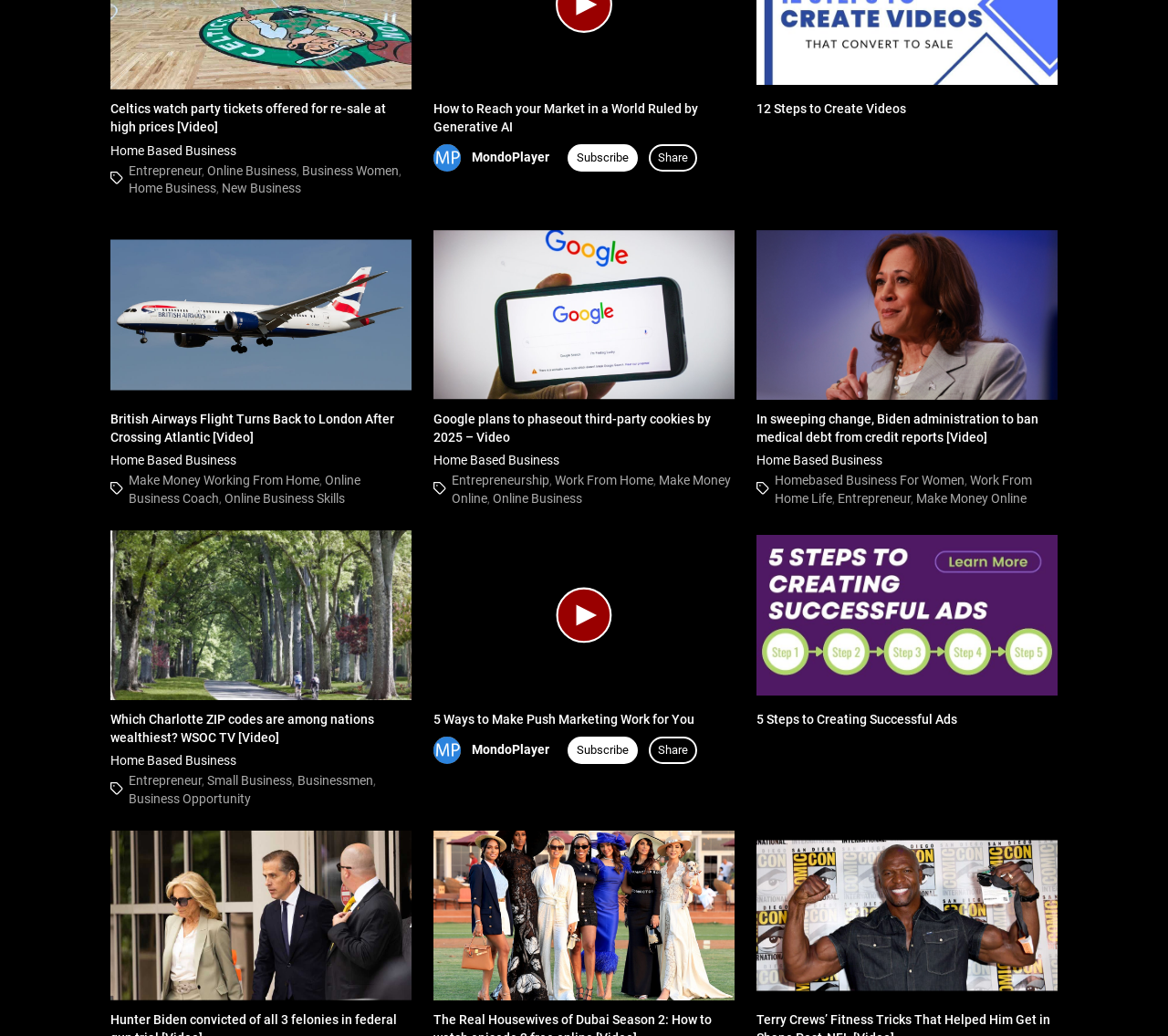How many business-related links are on the webpage?
Answer the question with just one word or phrase using the image.

13